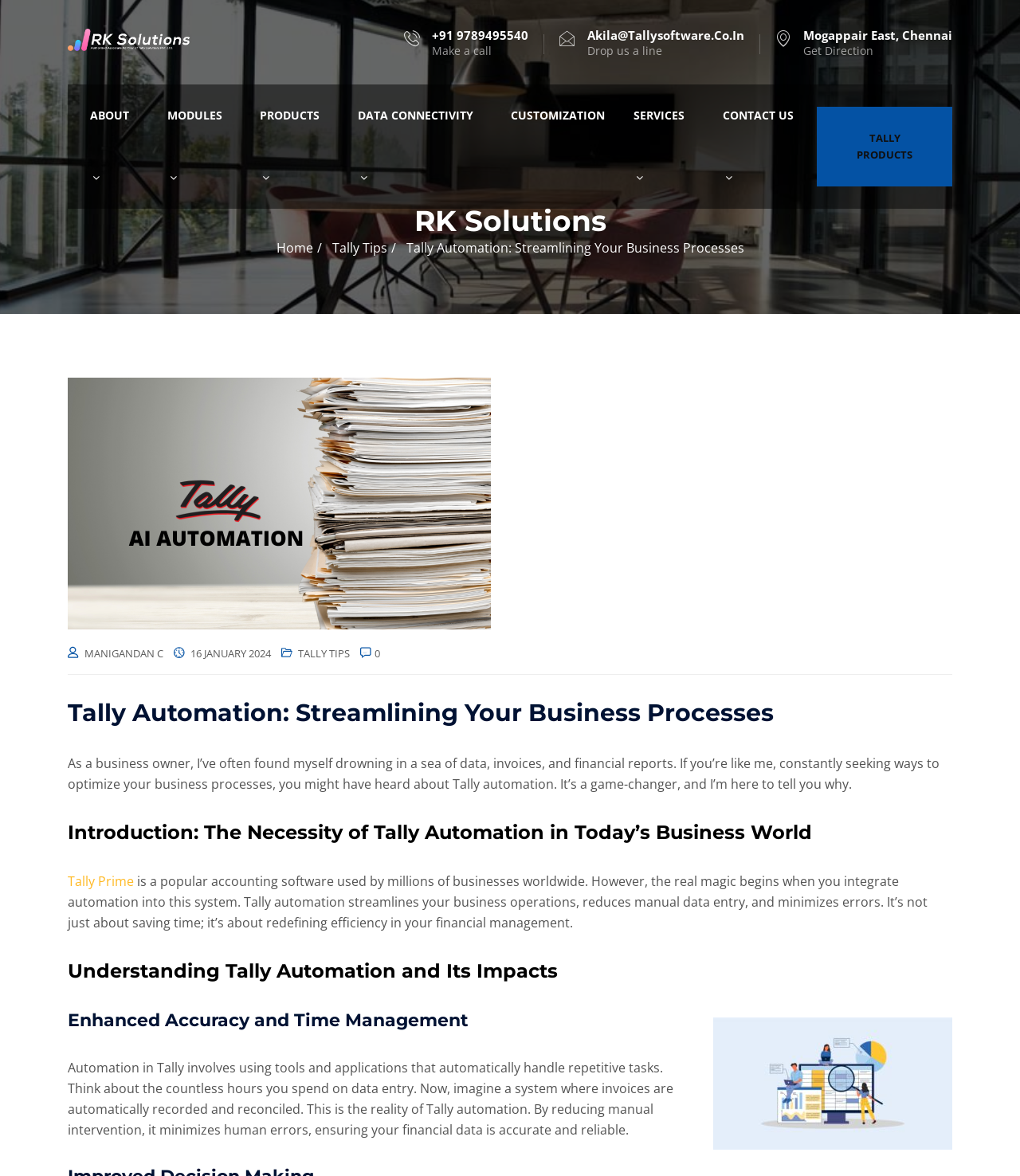How many links are there in the main navigation menu?
Examine the screenshot and reply with a single word or phrase.

7